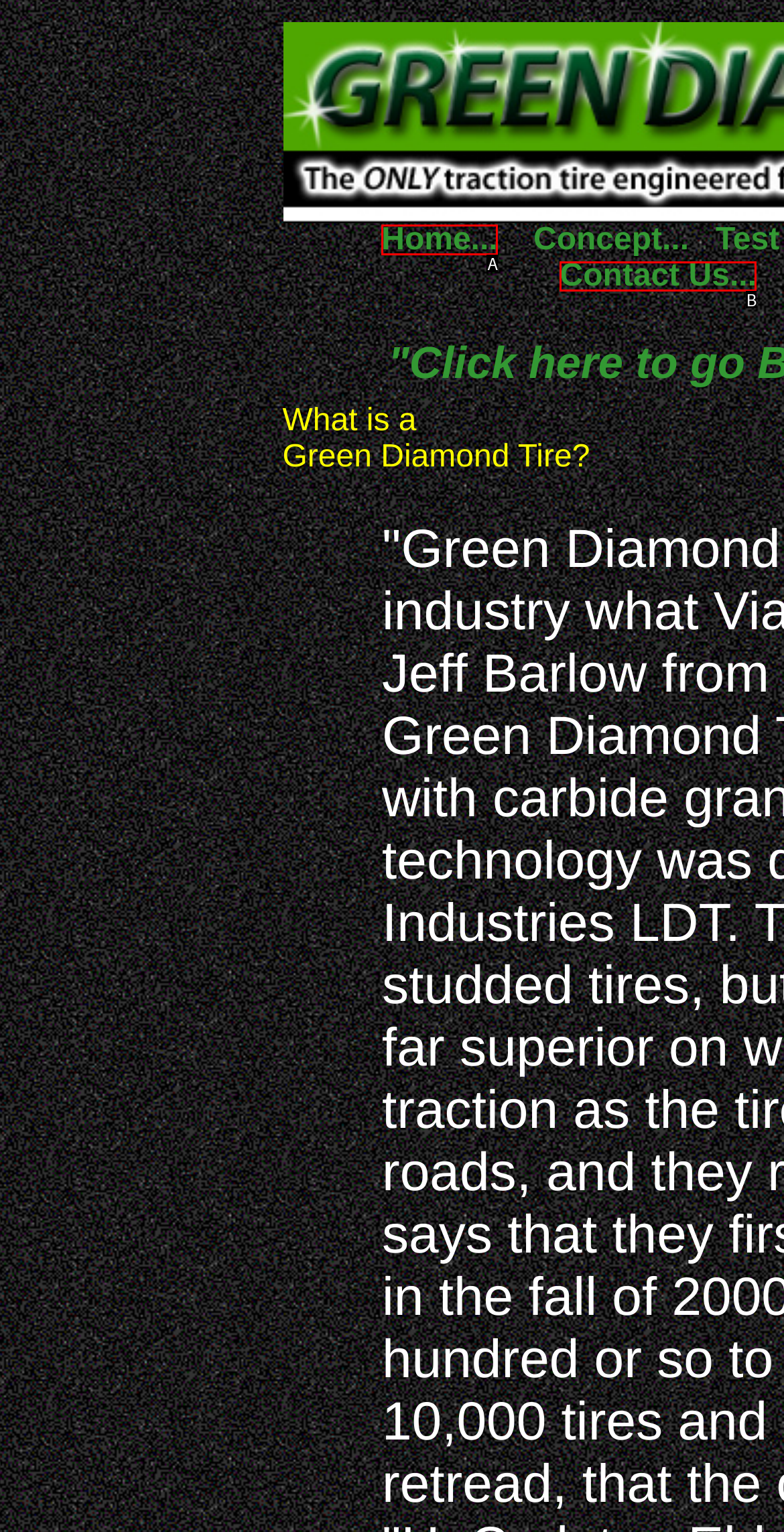Identify the option that corresponds to the description: Contact Us... 
Provide the letter of the matching option from the available choices directly.

B